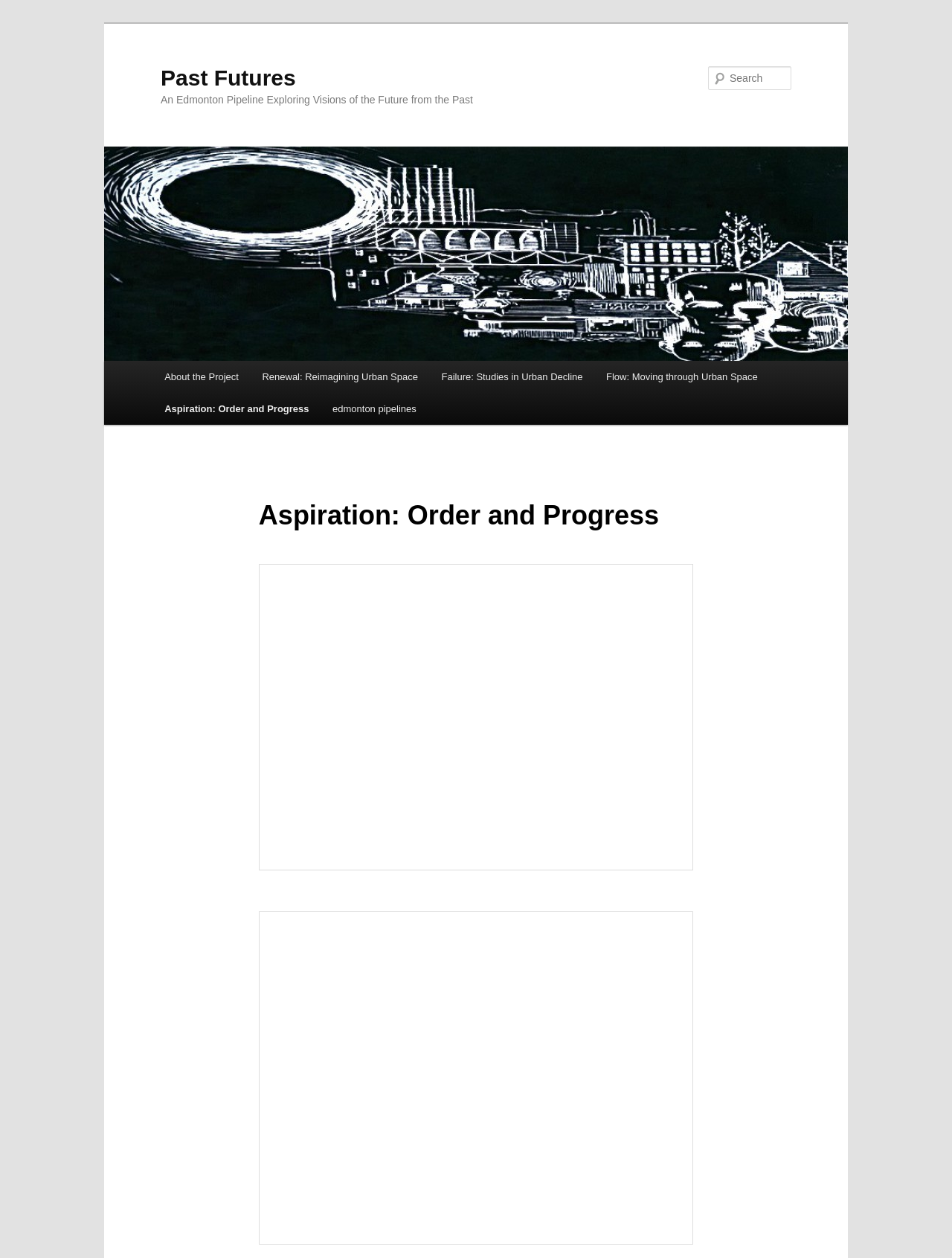Please identify the bounding box coordinates of the element that needs to be clicked to perform the following instruction: "explore edmonton pipelines".

[0.337, 0.312, 0.45, 0.338]